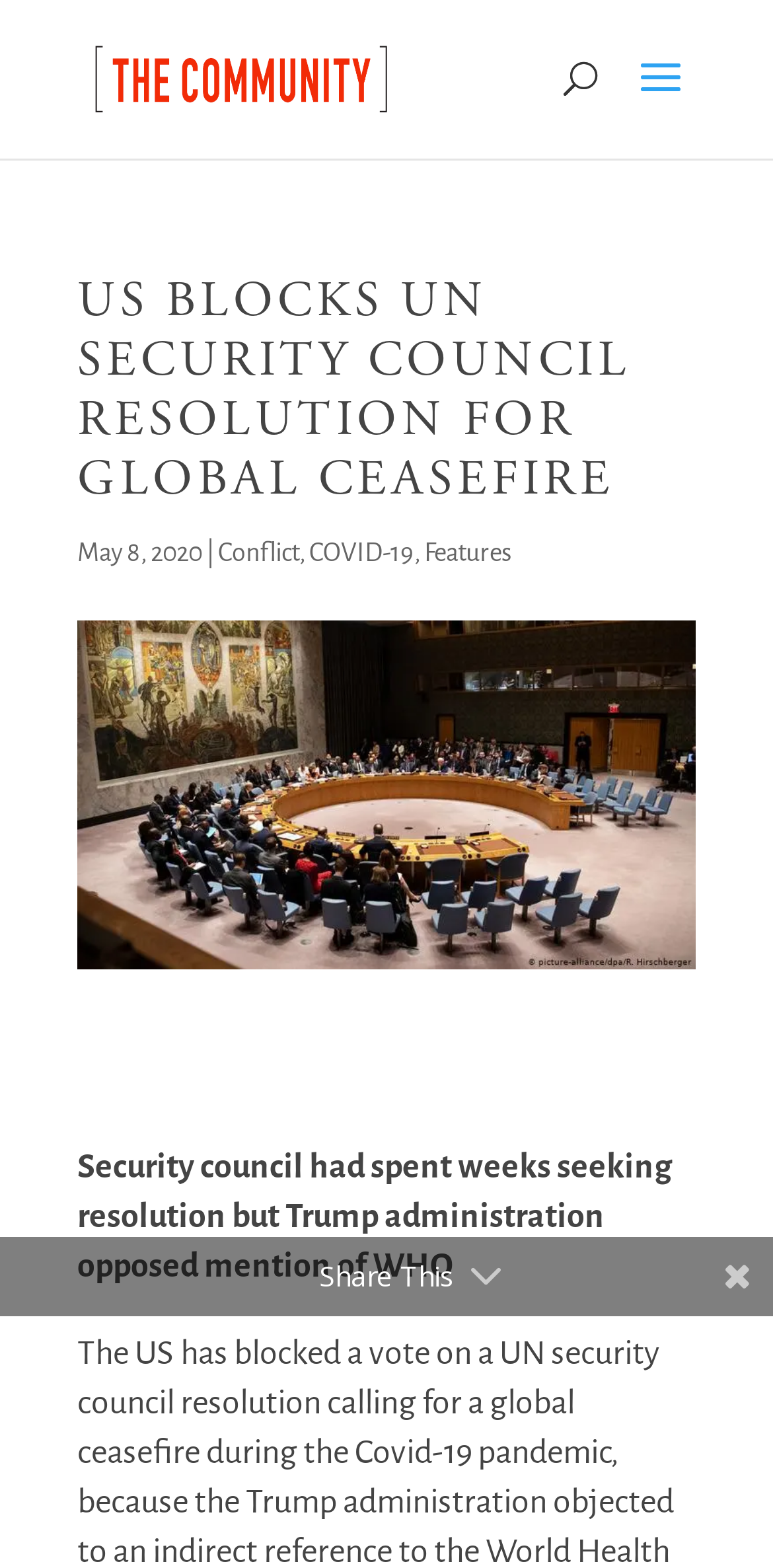Give a concise answer using only one word or phrase for this question:
What is the purpose of the button?

Share This